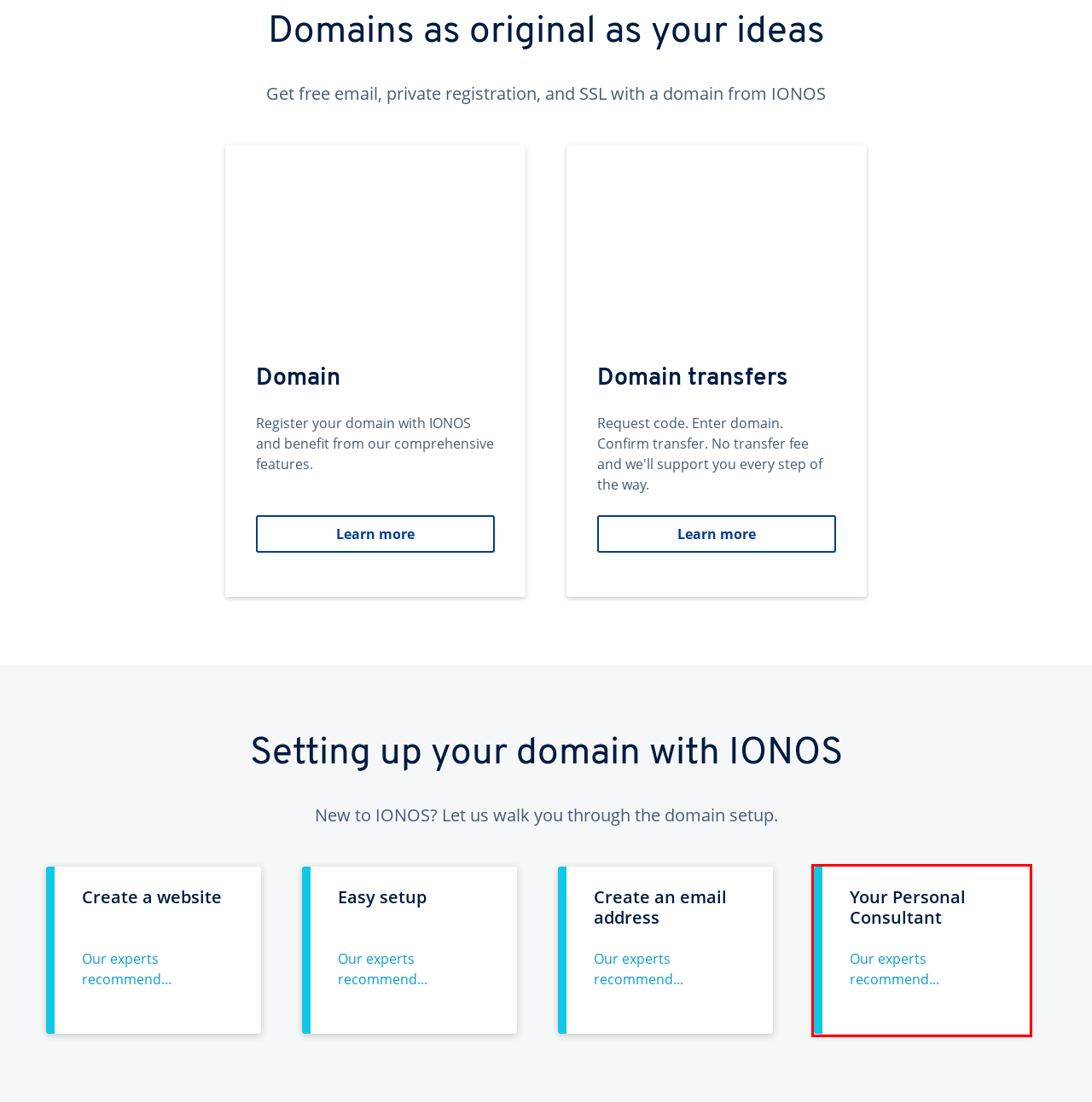Check out the screenshot of a webpage with a red rectangle bounding box. Select the best fitting webpage description that aligns with the new webpage after clicking the element inside the bounding box. Here are the candidates:
A. Login - IONOS
B. Web Hosting | Fast Hosting Services | 99.9% Uptime
C. Buy Domain Names » Register Your TLD » Starting at $1
D. Free Domain Transfer | Move to IONOS In 3 Easy Steps
E. Website Builder | Create Your Risk Free Website with IONOS
F. IONOS » Hosting Provider | Websites. Domains. Server.
G. Contact | IONOS
H. VPS Hosting Plans | Starting at $2/mo | IONOS

G